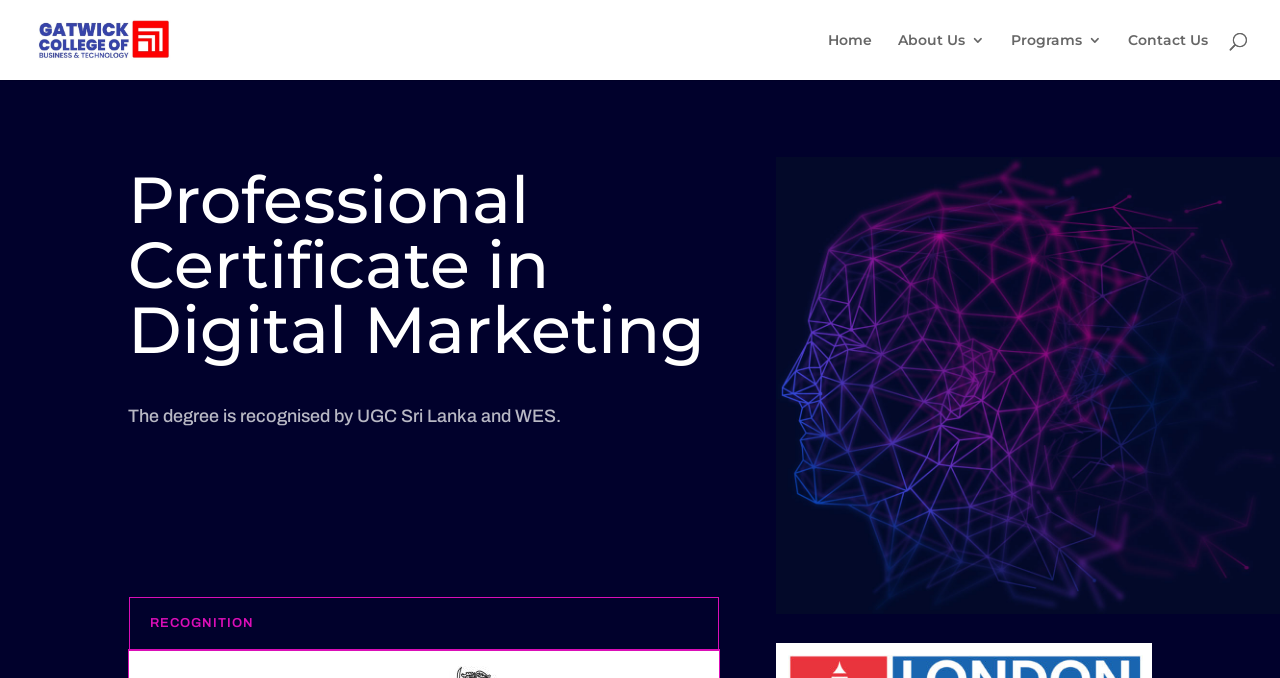Determine the bounding box coordinates of the UI element that matches the following description: "alt="Gatwick College of Business Studies"". The coordinates should be four float numbers between 0 and 1 in the format [left, top, right, bottom].

[0.027, 0.044, 0.136, 0.07]